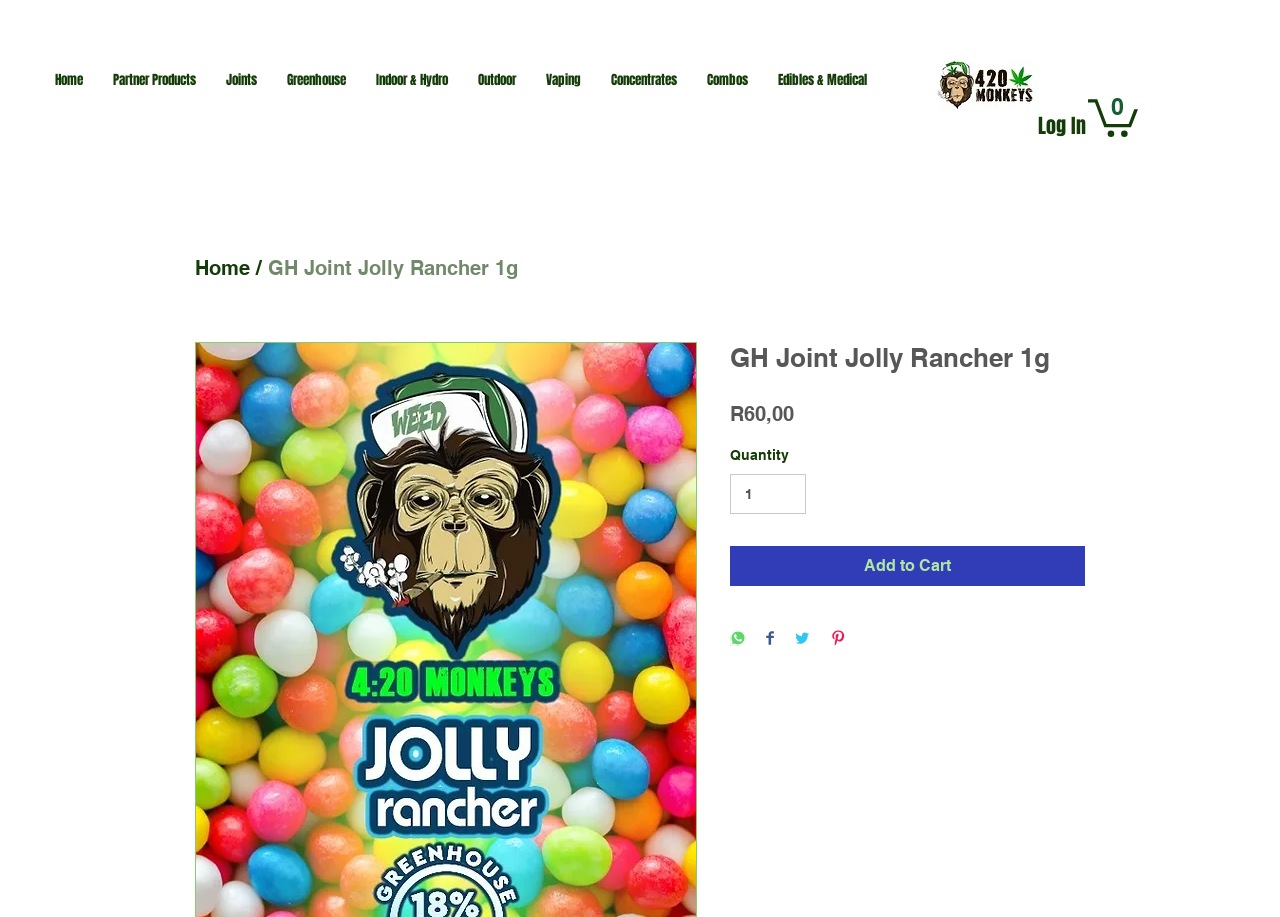Construct a comprehensive description capturing every detail on the webpage.

This webpage appears to be a product page for a cannabis product called "GH Joint Jolly Rancher 1g" on an e-commerce website. At the top of the page, there is a navigation menu with links to various sections of the website, including "Home", "Partner Products", "Joints", and more. Next to the navigation menu, there is a "Log In" button and a "Cart with 0 items" button.

Below the navigation menu, there is a large image of the product label, with a link to the "Home" page overlaid on top of it. The product name "GH Joint Jolly Rancher 1g" is displayed prominently above the image, along with the price "R60,00".

To the right of the product image, there is a section with product details, including a "Quantity" selector and an "Add to Cart" button. There are also buttons to share the product on various social media platforms, including WhatsApp, Facebook, Twitter, and Pinterest.

The overall layout of the page is clean and organized, with clear headings and concise text. The product image and details are prominently displayed, making it easy for customers to quickly find the information they need.